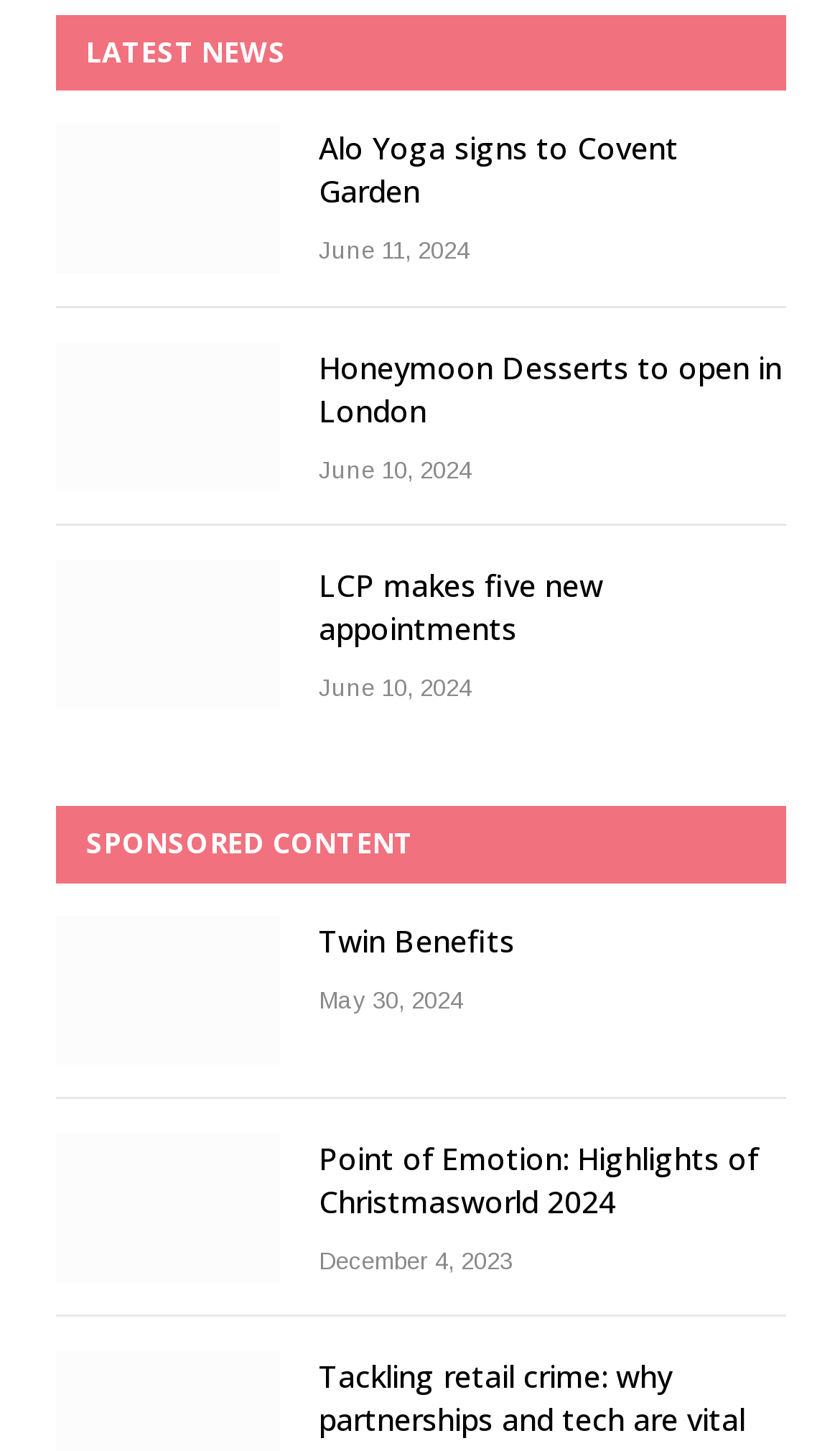What is the date of the article 'Point of Emotion: Highlights of Christmasworld 2024'?
Respond to the question with a single word or phrase according to the image.

December 4, 2023